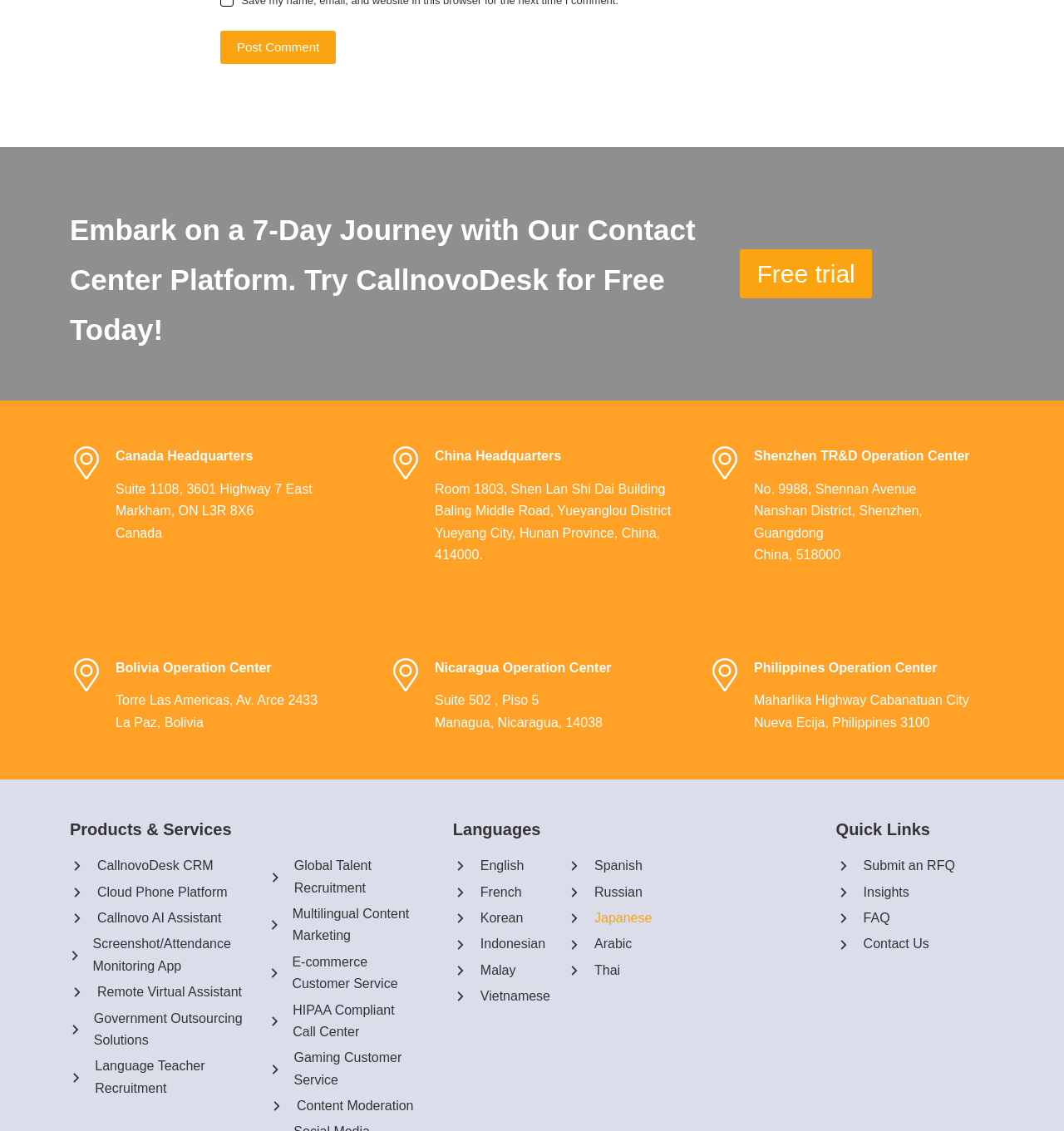What is the location of the Canada Headquarters?
Please answer the question with a single word or phrase, referencing the image.

Suite 1108, 3601 Highway 7 East, Markham, ON L3R 8X6, Canada